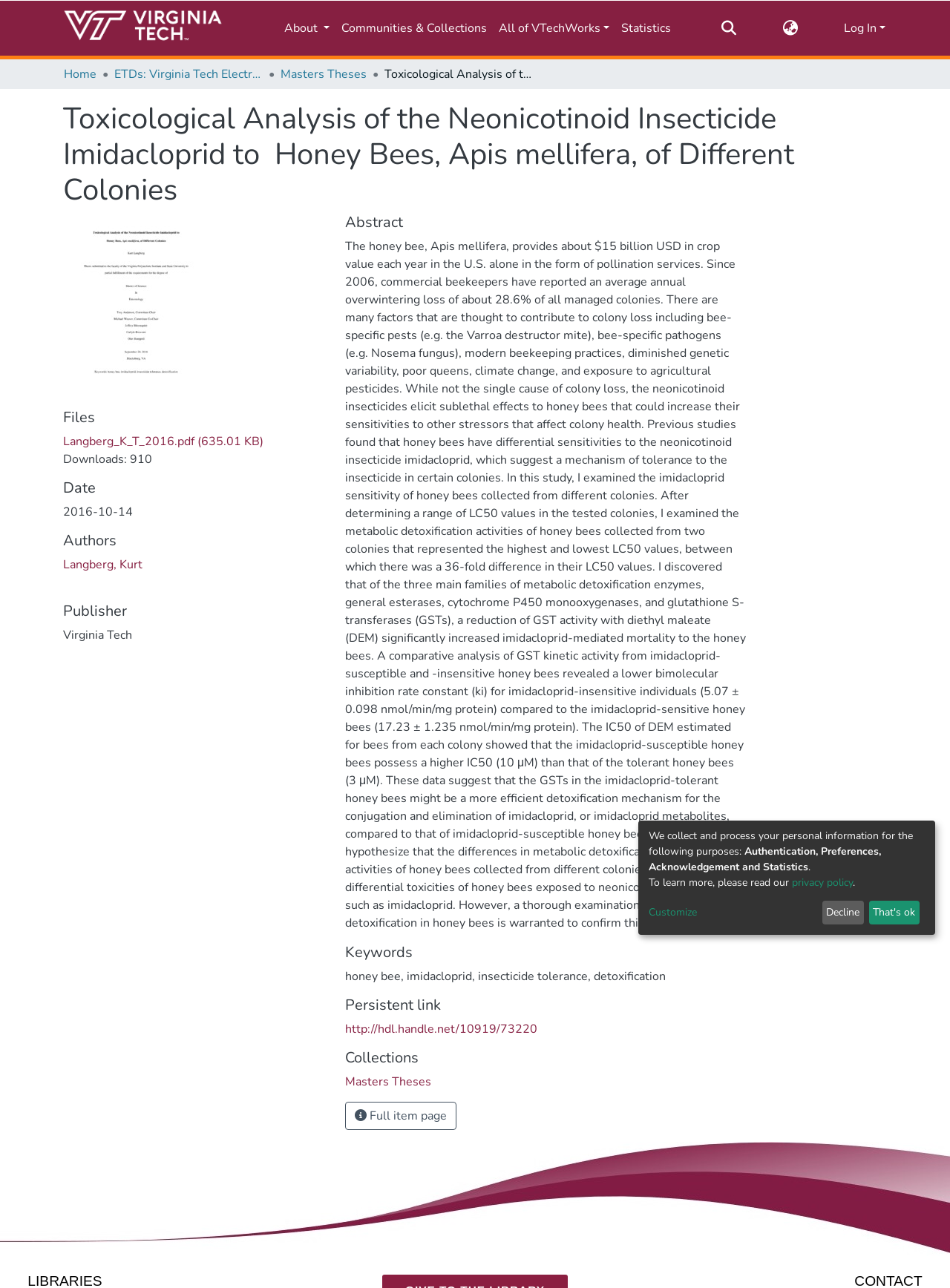Locate the bounding box coordinates of the element's region that should be clicked to carry out the following instruction: "Switch the language". The coordinates need to be four float numbers between 0 and 1, i.e., [left, top, right, bottom].

[0.822, 0.015, 0.842, 0.029]